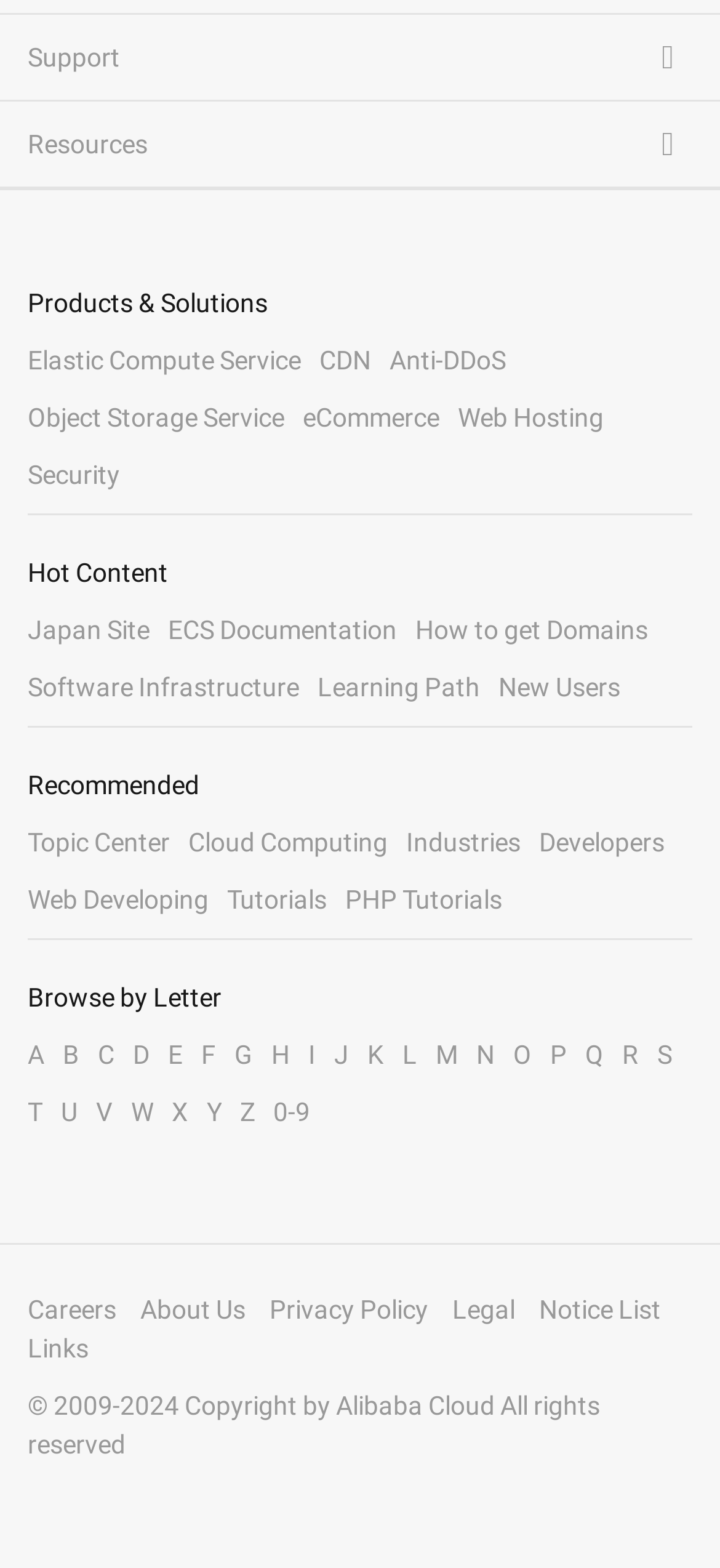What is the purpose of the 'Resources' link?
Provide a short answer using one word or a brief phrase based on the image.

To access additional resources